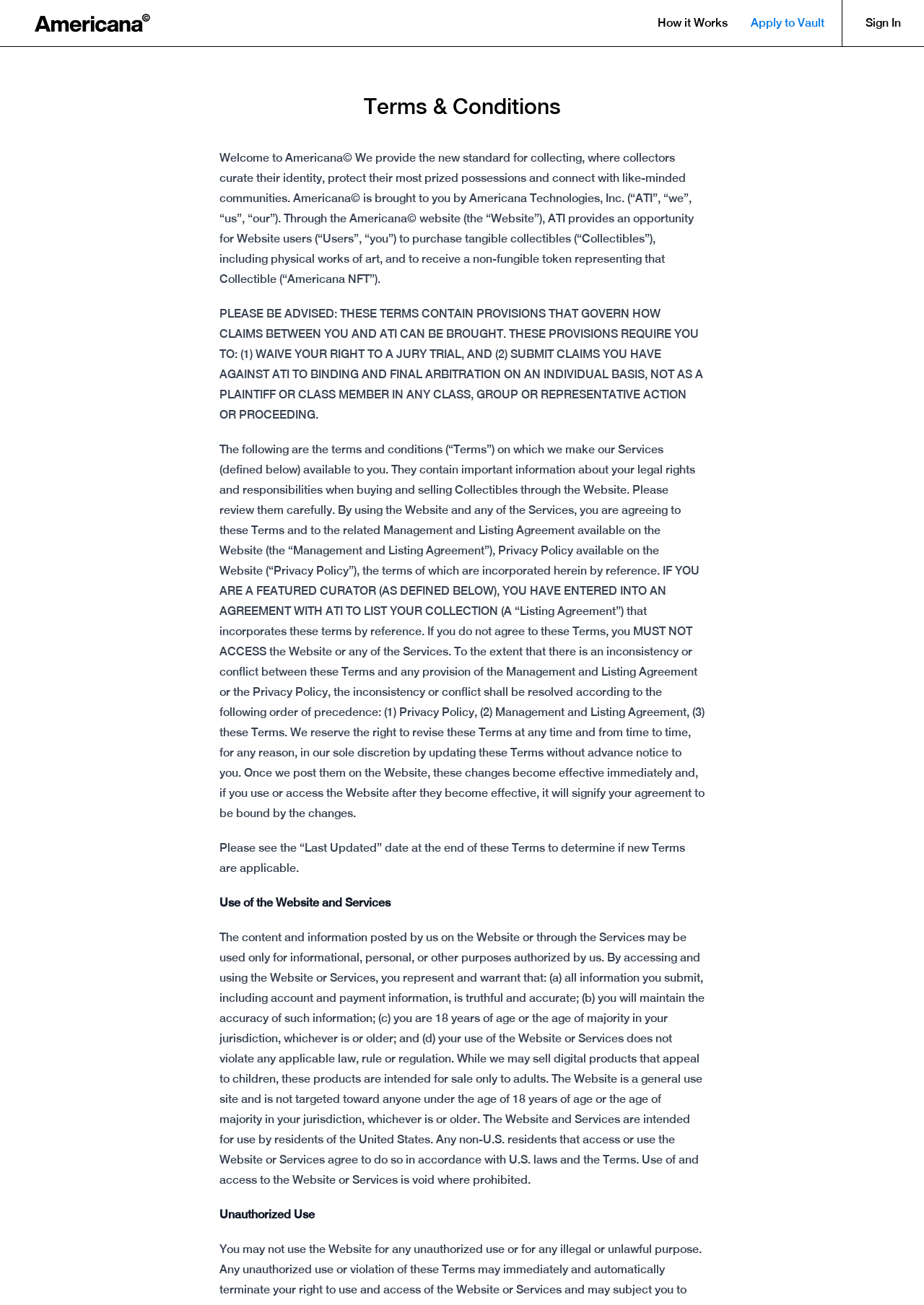Identify the coordinates of the bounding box for the element described below: "How it Works". Return the coordinates as four float numbers between 0 and 1: [left, top, right, bottom].

[0.699, 0.0, 0.8, 0.035]